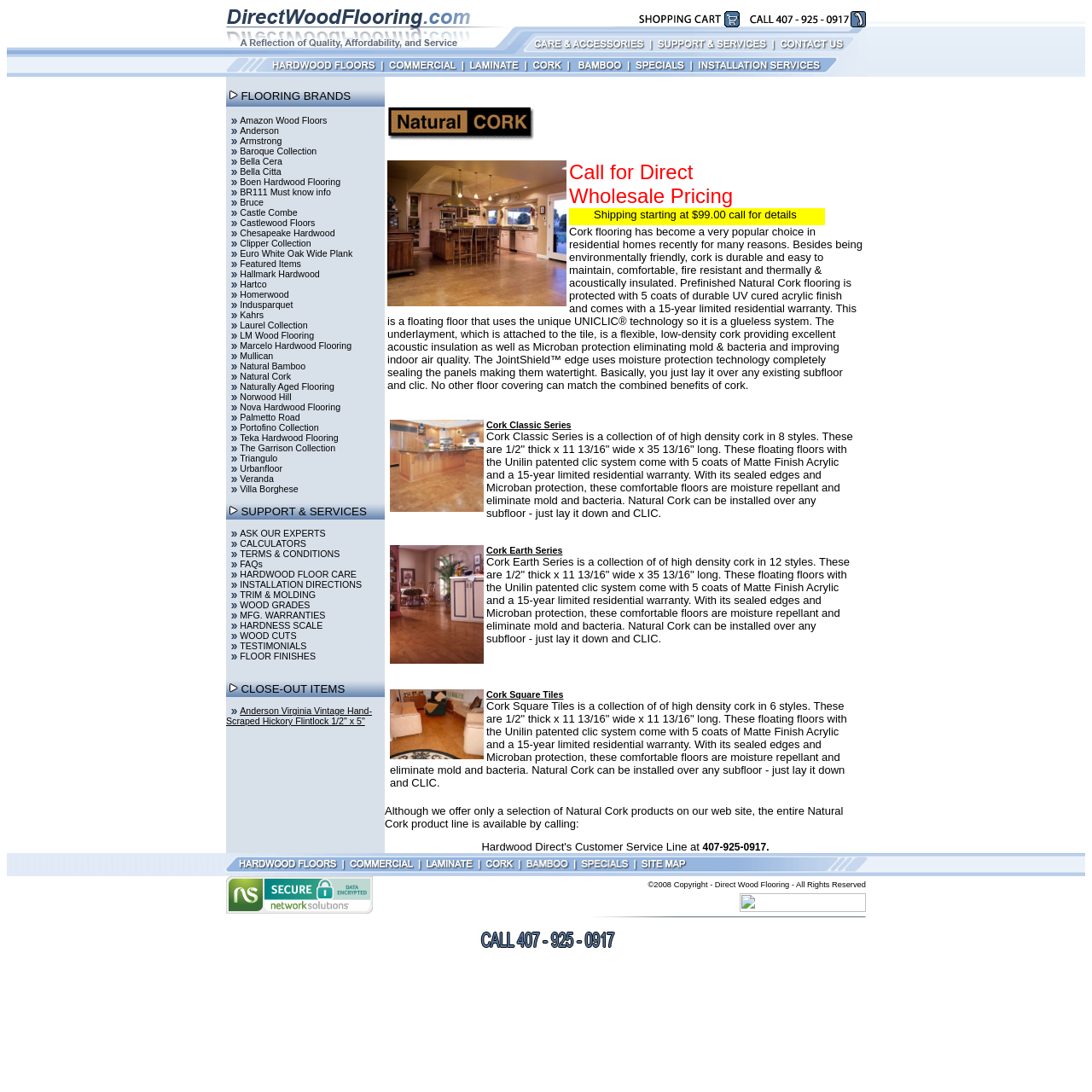Specify the bounding box coordinates for the region that must be clicked to perform the given instruction: "Click on the link of Amazon Wood Floors".

[0.22, 0.105, 0.3, 0.115]